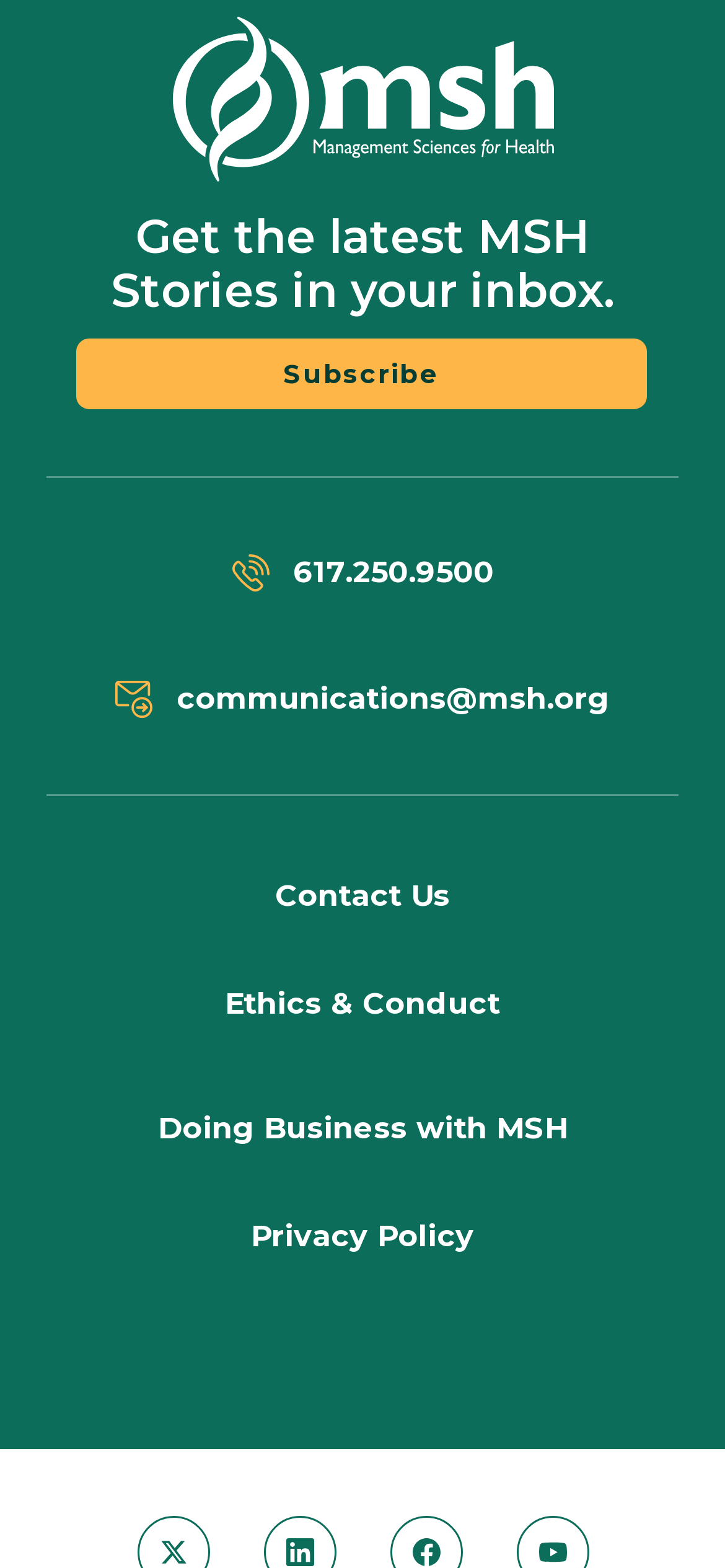Using the information shown in the image, answer the question with as much detail as possible: What is the name of the organization?

I found the name of the organization by looking at the link element with the text 'Management Sciences for Health' which is located at the top section of the webpage, above the 'Get the latest MSH Stories in your inbox.' text.